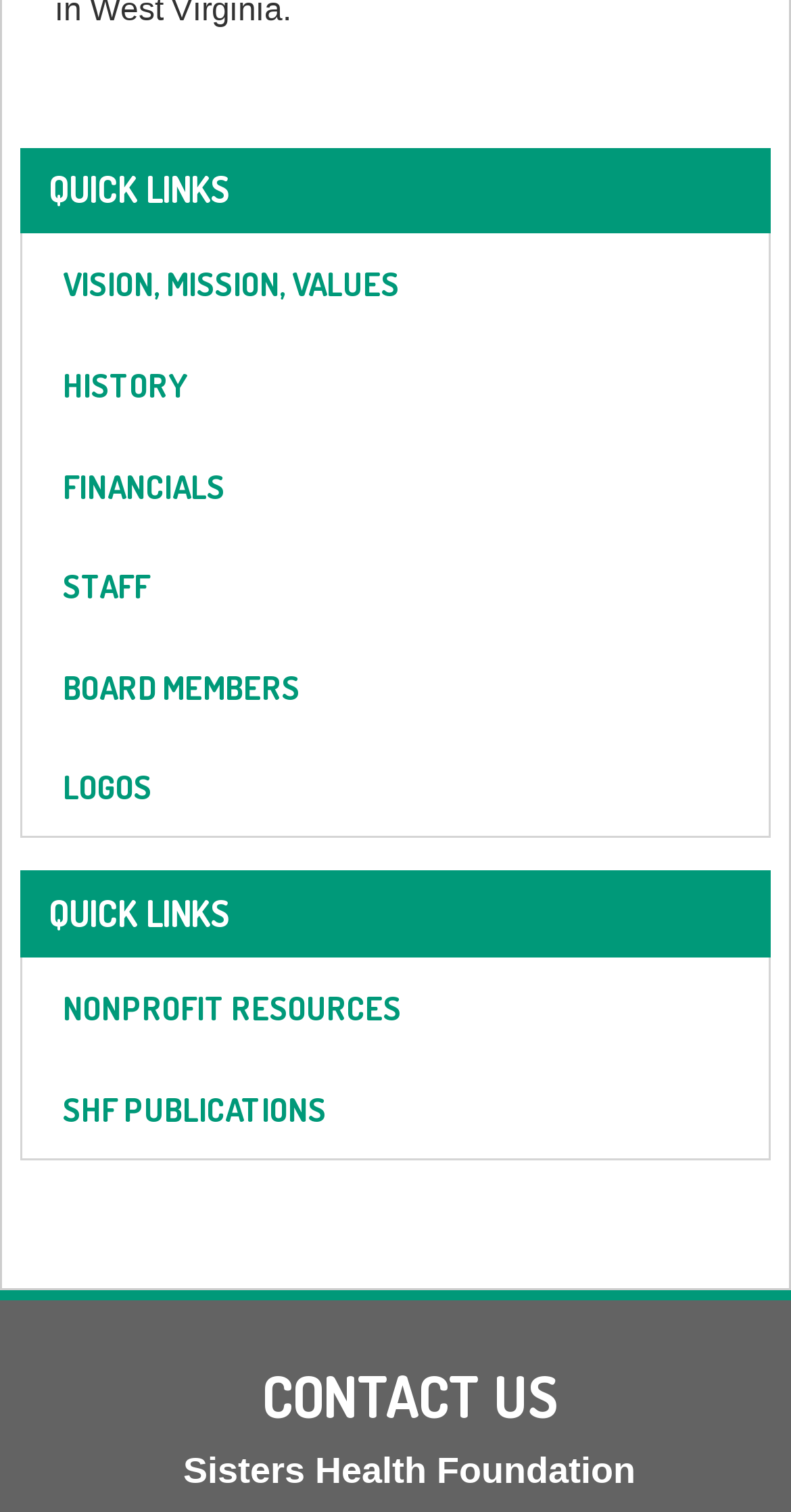Given the webpage screenshot and the description, determine the bounding box coordinates (top-left x, top-left y, bottom-right x, bottom-right y) that define the location of the UI element matching this description: Board Members

[0.028, 0.42, 0.972, 0.487]